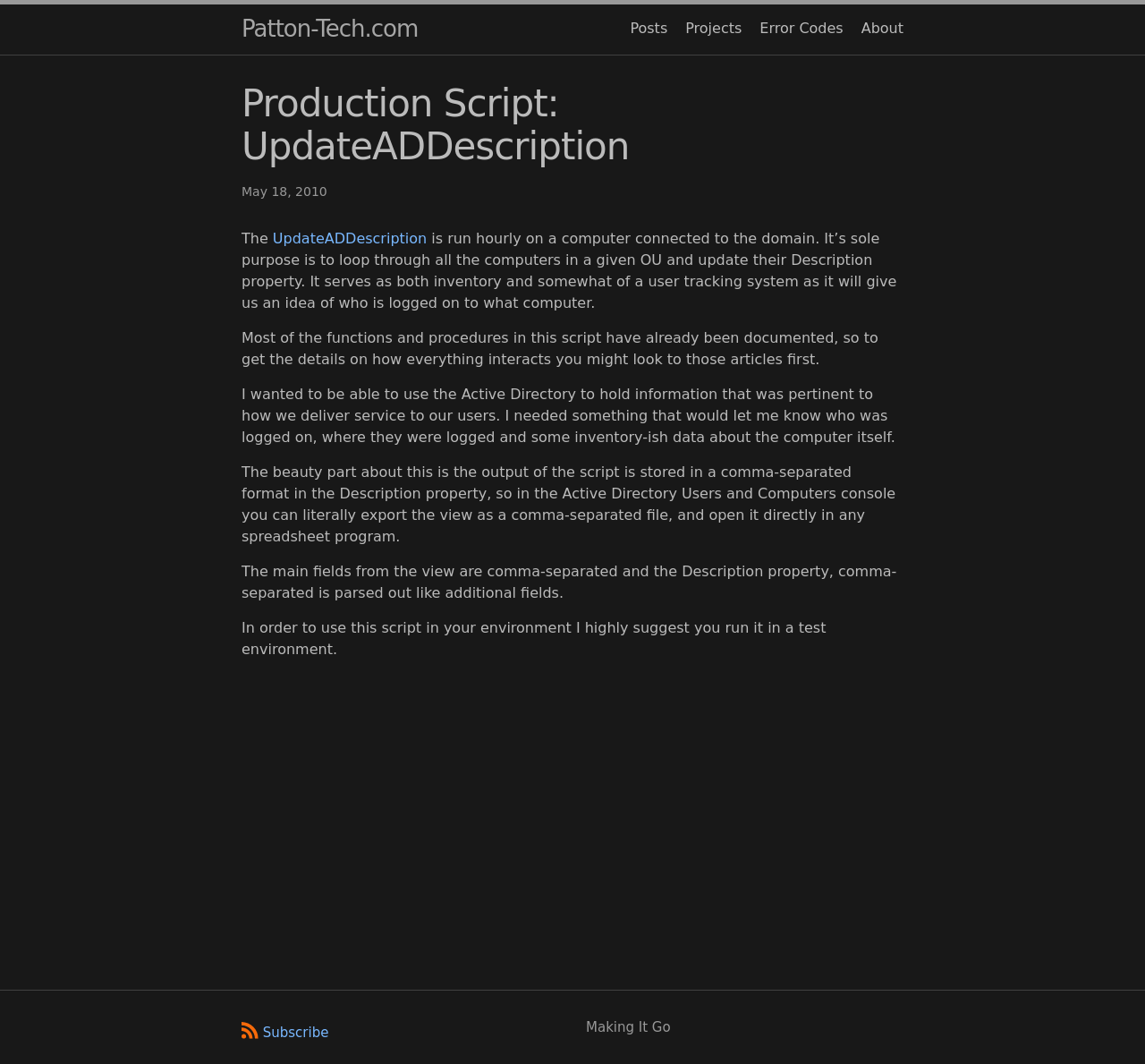Please determine the bounding box coordinates for the UI element described as: "Error Codes".

[0.664, 0.019, 0.736, 0.034]